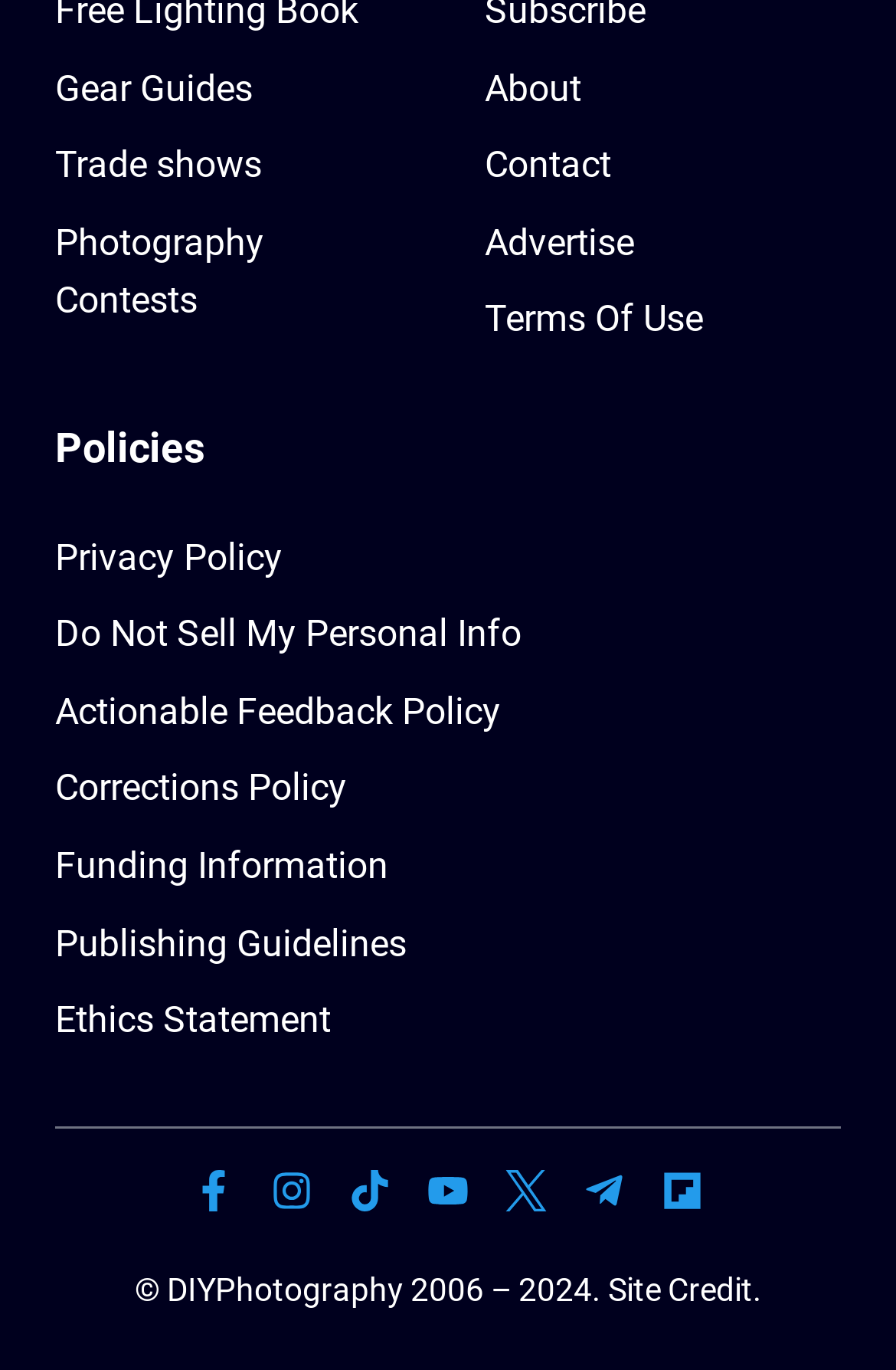Refer to the image and provide a thorough answer to this question:
How many social media platforms are linked at the bottom of the page?

The social media links are located at the bottom of the page, and there are 7 of them: Facebook, Instagram, TikTok, YouTube, Twitter, Telegram, and Flipbook.